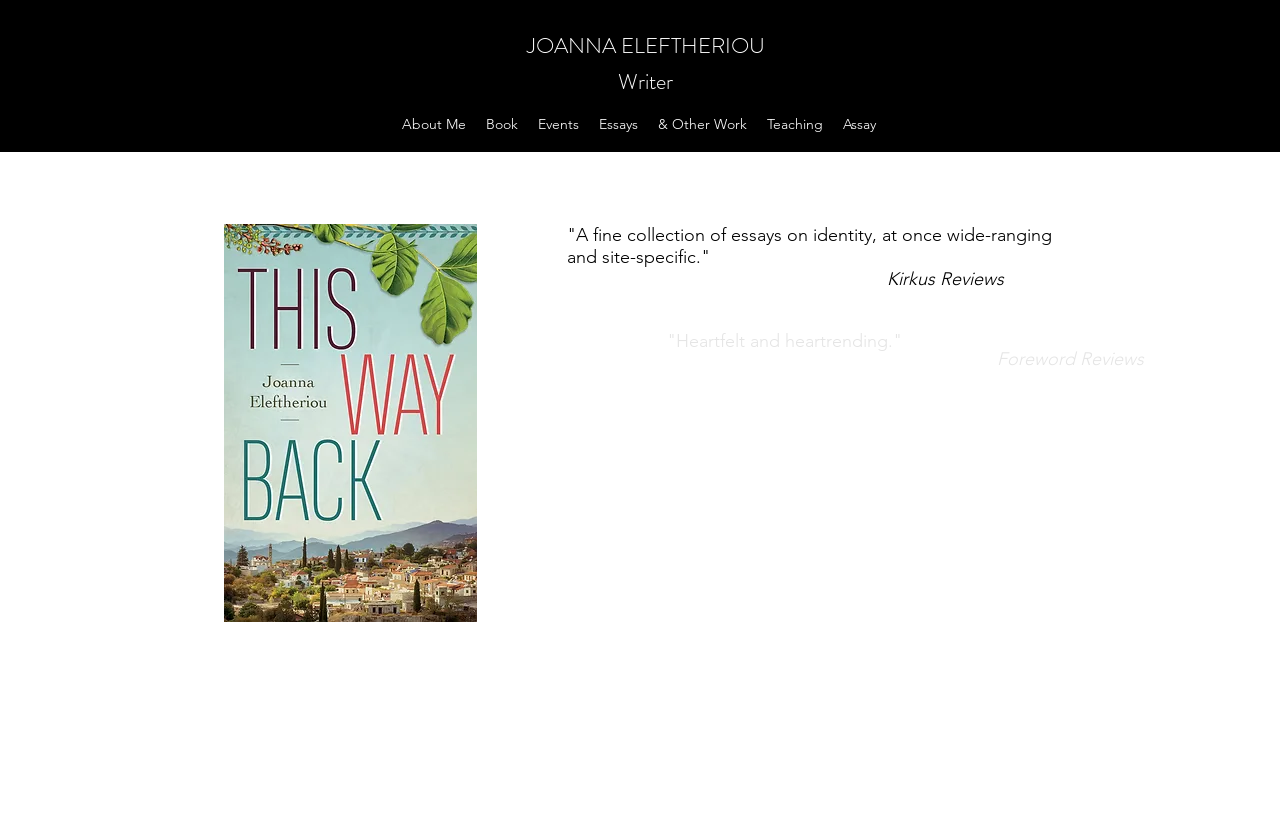What is the name of the author?
Examine the webpage screenshot and provide an in-depth answer to the question.

The author's name is mentioned in the heading element with bounding box coordinates [0.407, 0.036, 0.602, 0.073] as 'JOANNA ELEFTHERIOU' and also in the link element with bounding box coordinates [0.411, 0.036, 0.597, 0.073] as 'JOANNA ELEFTHERIOU'.